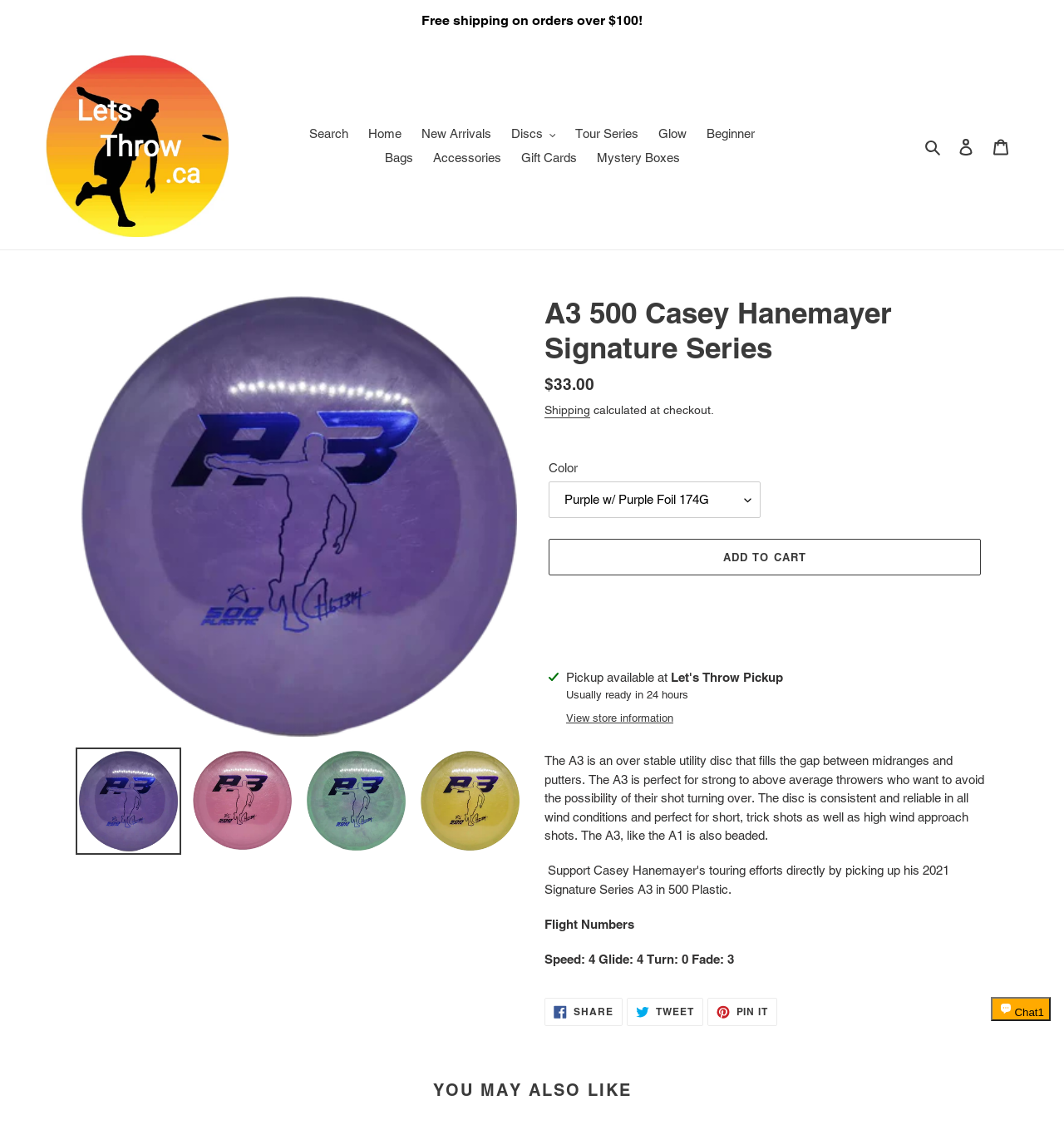What is the function of the 'Add to cart' button?
Could you please answer the question thoroughly and with as much detail as possible?

I found the answer by looking at the button element on the webpage, which has a popup dialog and a static text element that says 'ADD TO CART', indicating its function.